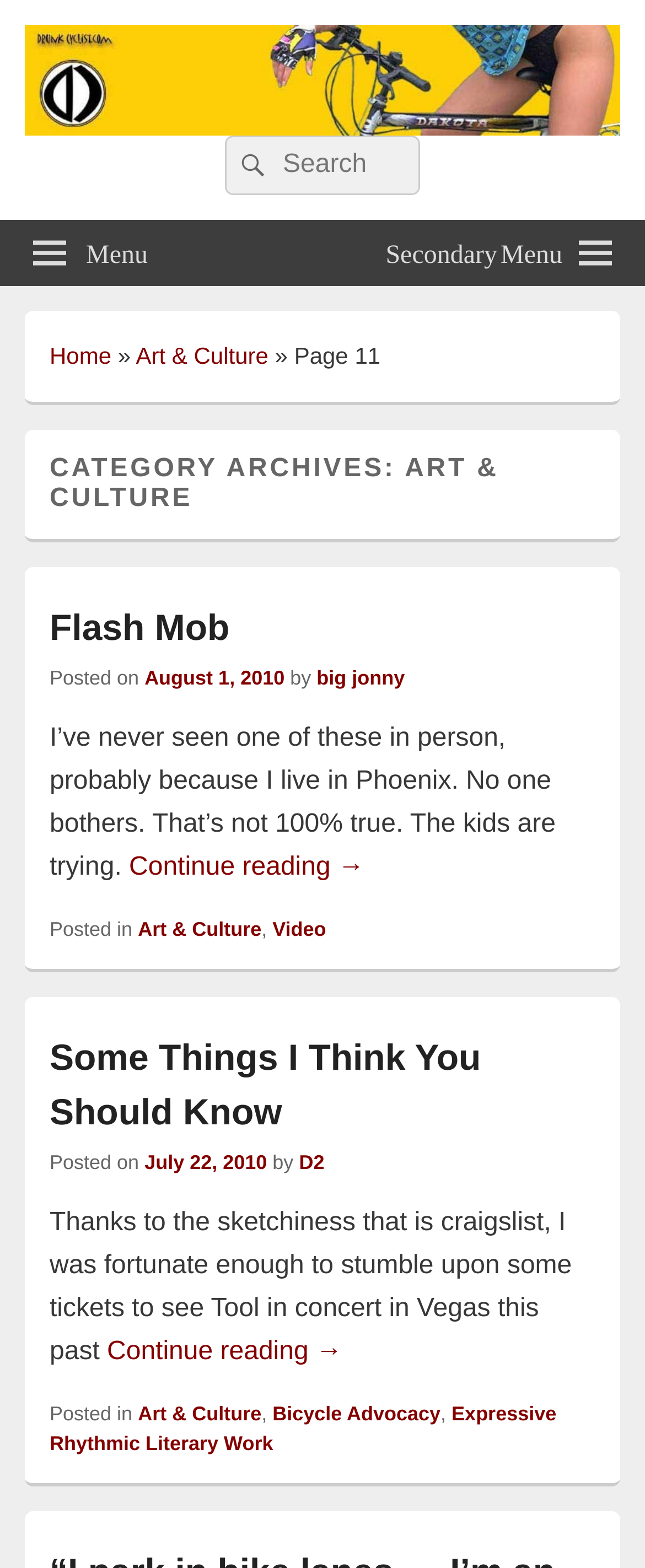What is the name of the website? Observe the screenshot and provide a one-word or short phrase answer.

Drunkcyclist.com